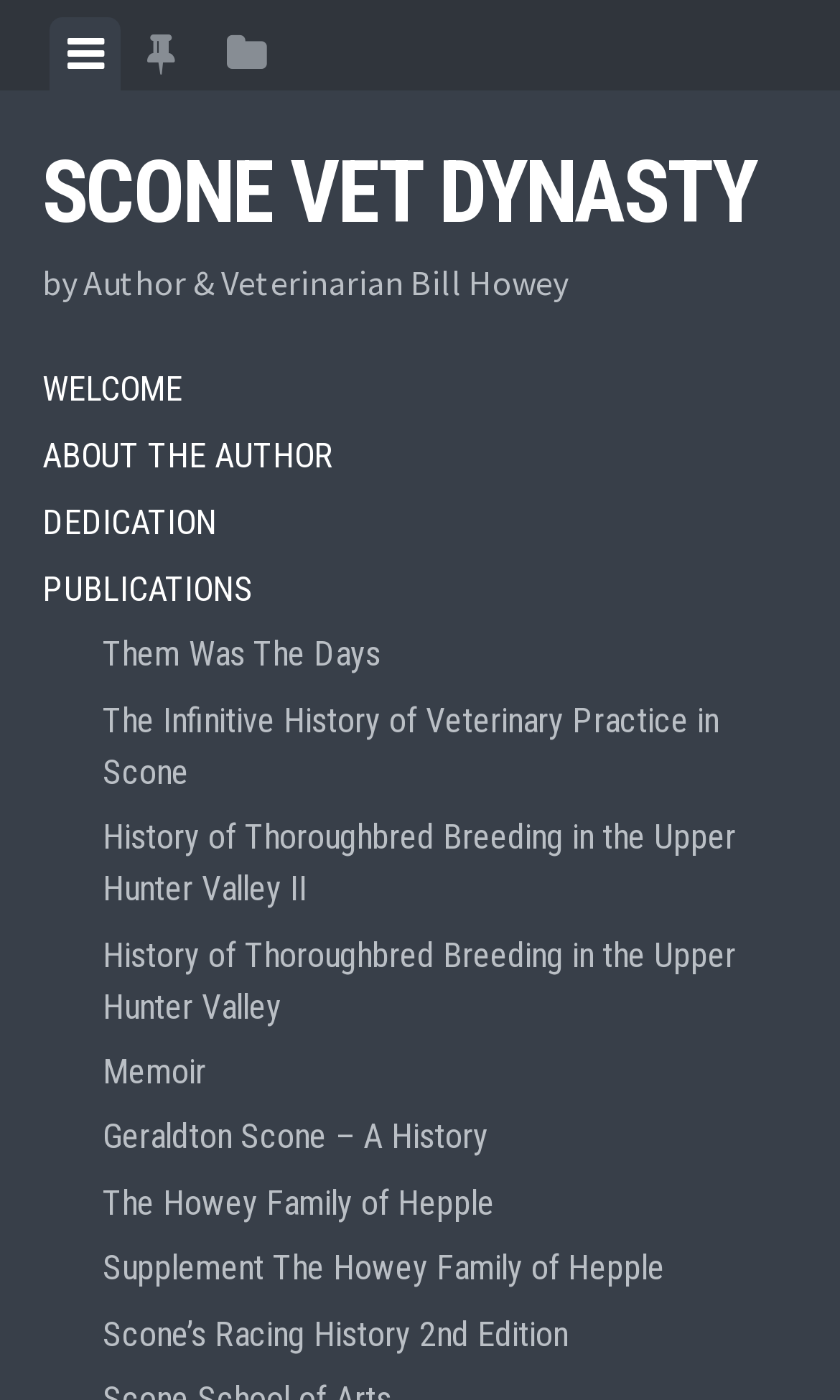What is the first publication listed?
Using the image, give a concise answer in the form of a single word or short phrase.

Them Was The Days